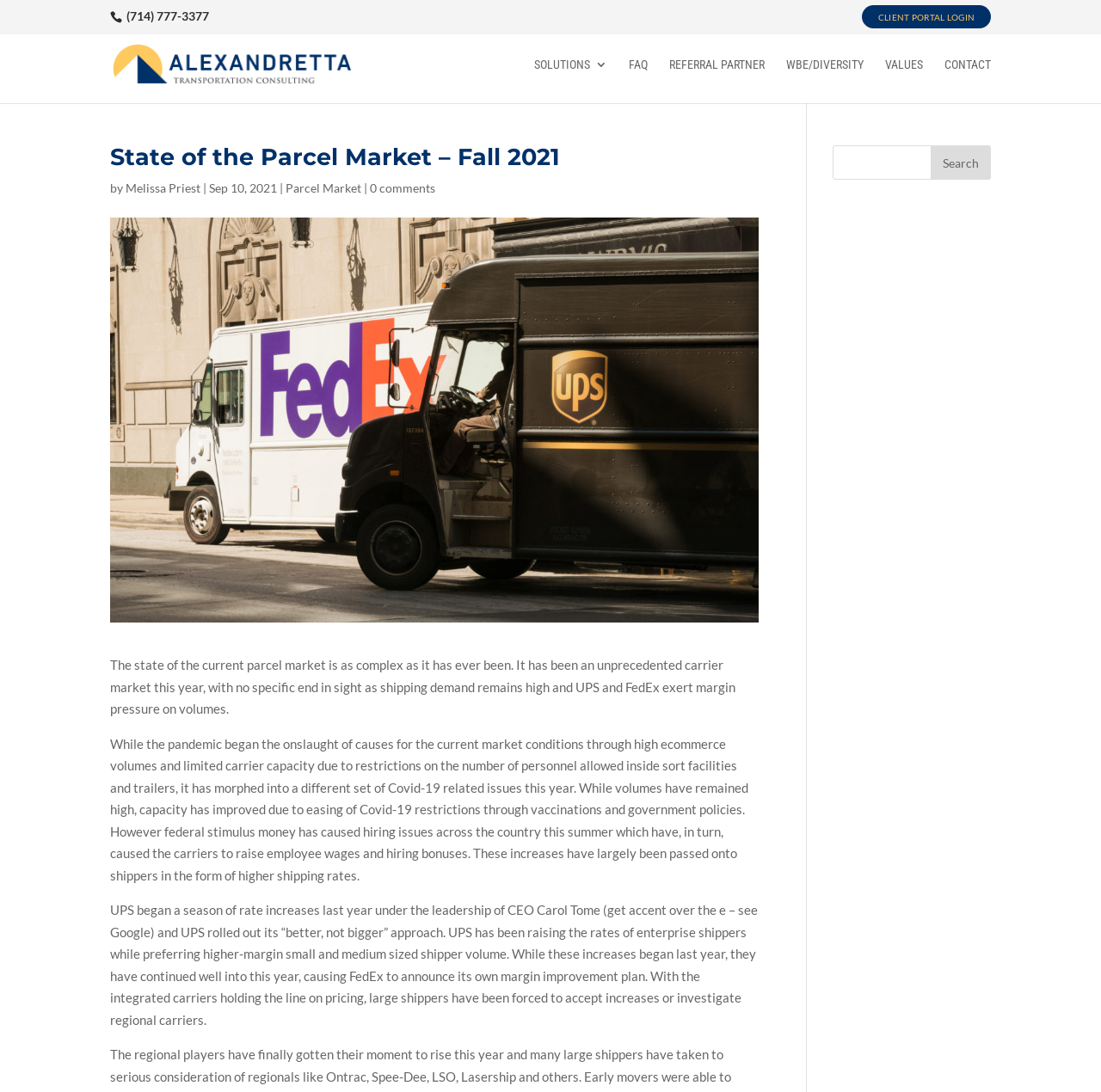Can you give a comprehensive explanation to the question given the content of the image?
What is the date of the article?

I found the date of the article by looking at the article's metadata, where I saw a static text element with the date 'Sep 10, 2021'.